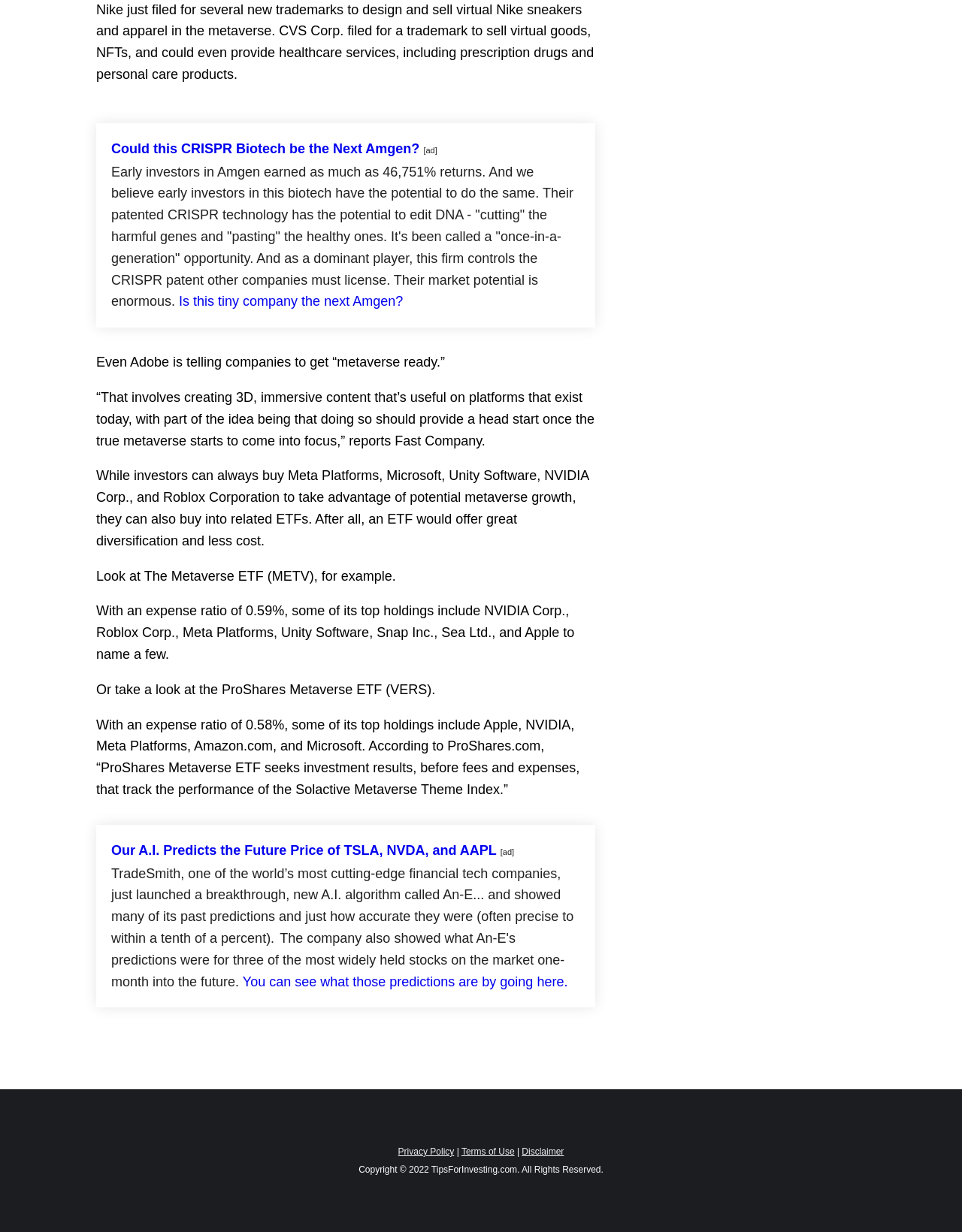Please give a one-word or short phrase response to the following question: 
What is the purpose of the ProShares Metaverse ETF?

To track the Solactive Metaverse Theme Index